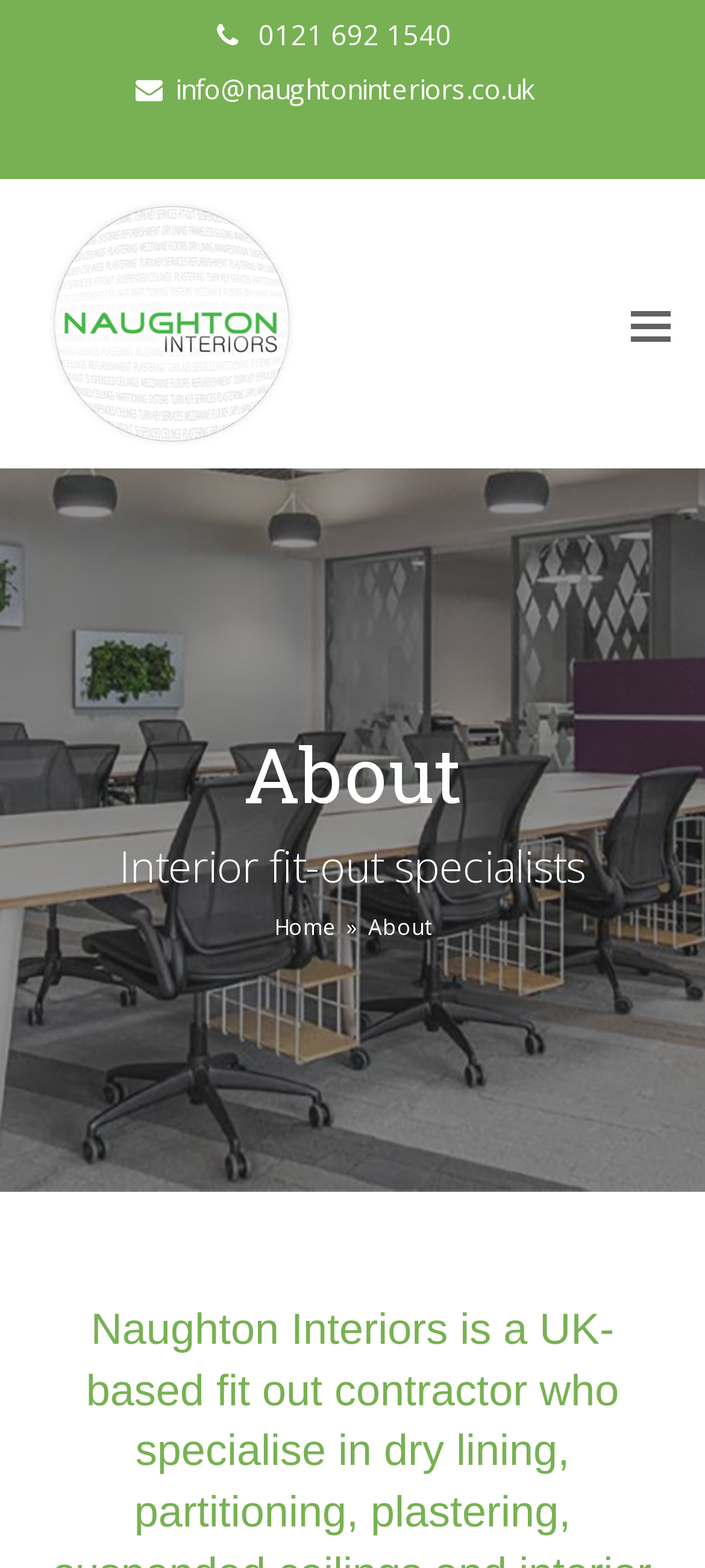Find the bounding box of the web element that fits this description: "aria-label="Toggle Mobile menu"".

[0.894, 0.19, 0.95, 0.224]